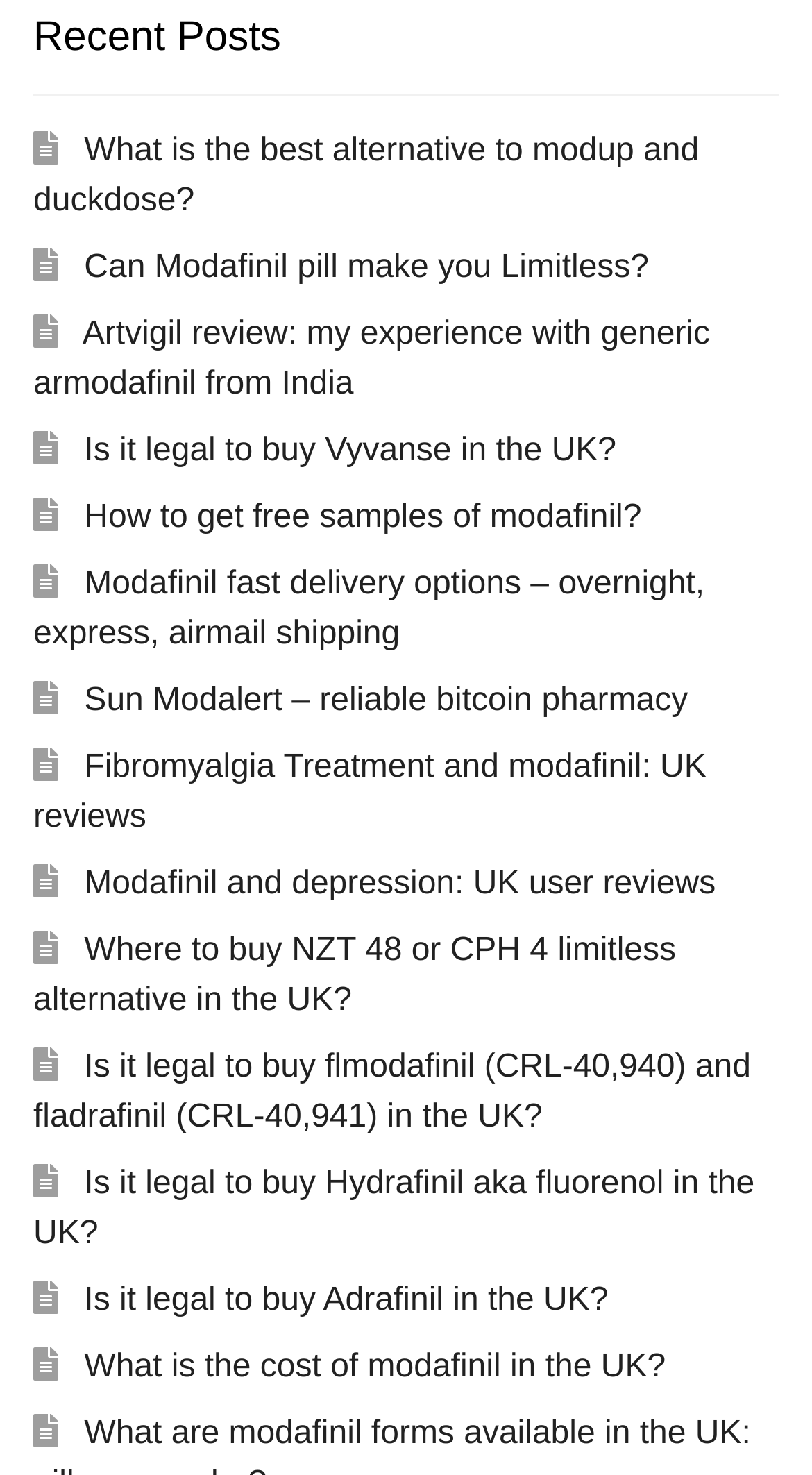Please respond to the question using a single word or phrase:
What is the topic of the recent posts?

Modafinil